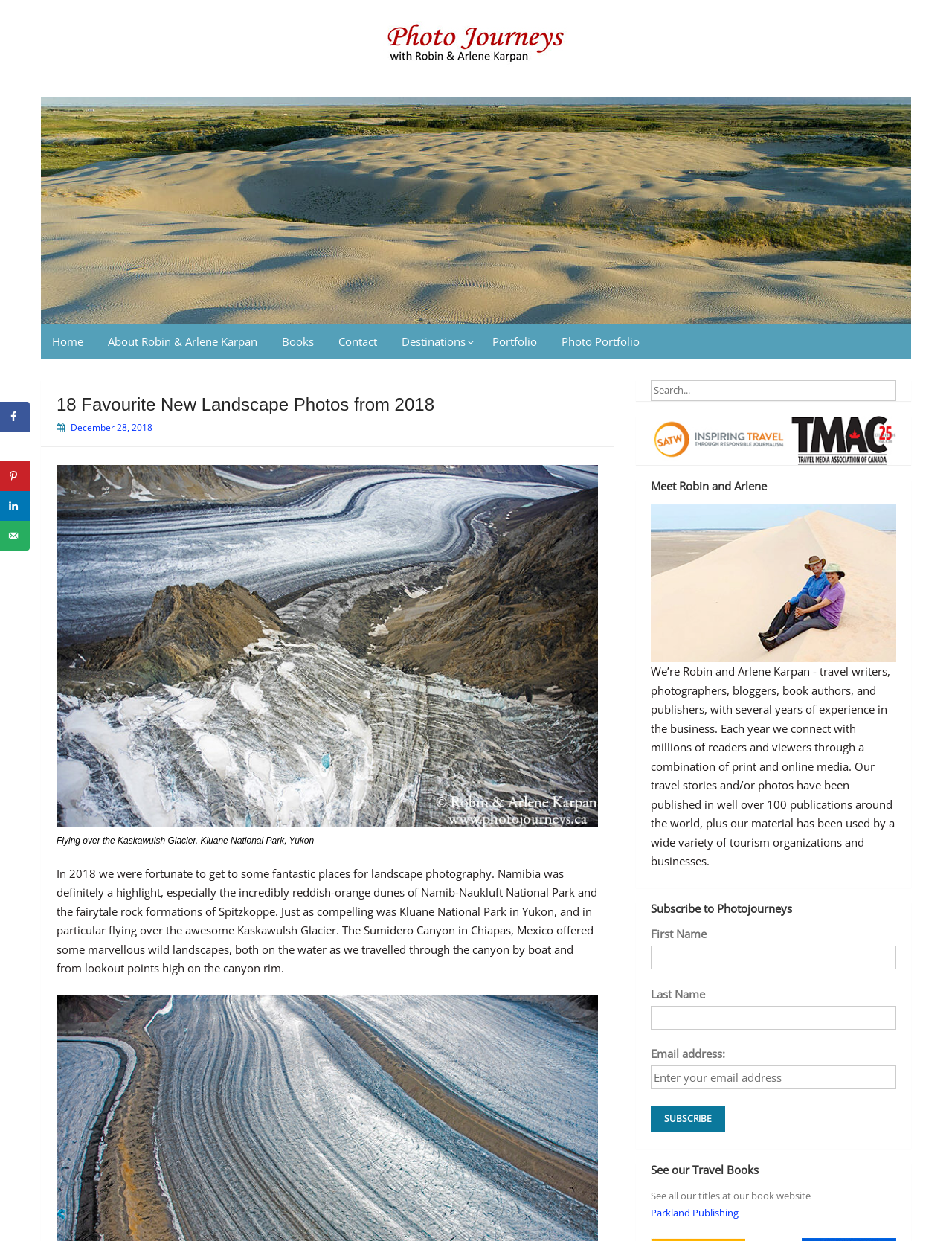Pinpoint the bounding box coordinates of the area that should be clicked to complete the following instruction: "Enable dark mode". The coordinates must be given as four float numbers between 0 and 1, i.e., [left, top, right, bottom].

None